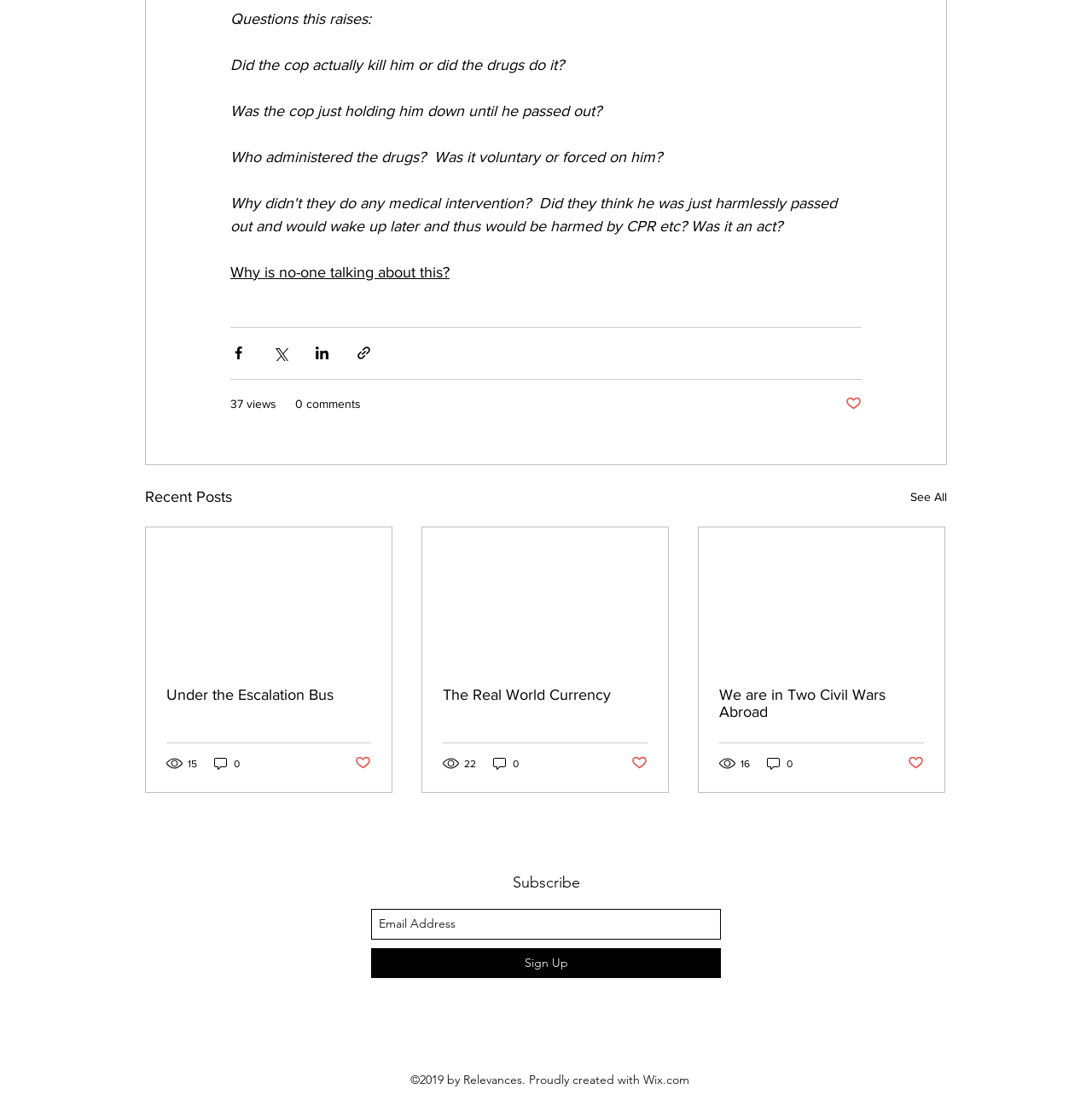Locate the bounding box coordinates of the region to be clicked to comply with the following instruction: "View all recent posts". The coordinates must be four float numbers between 0 and 1, in the form [left, top, right, bottom].

[0.834, 0.433, 0.867, 0.456]